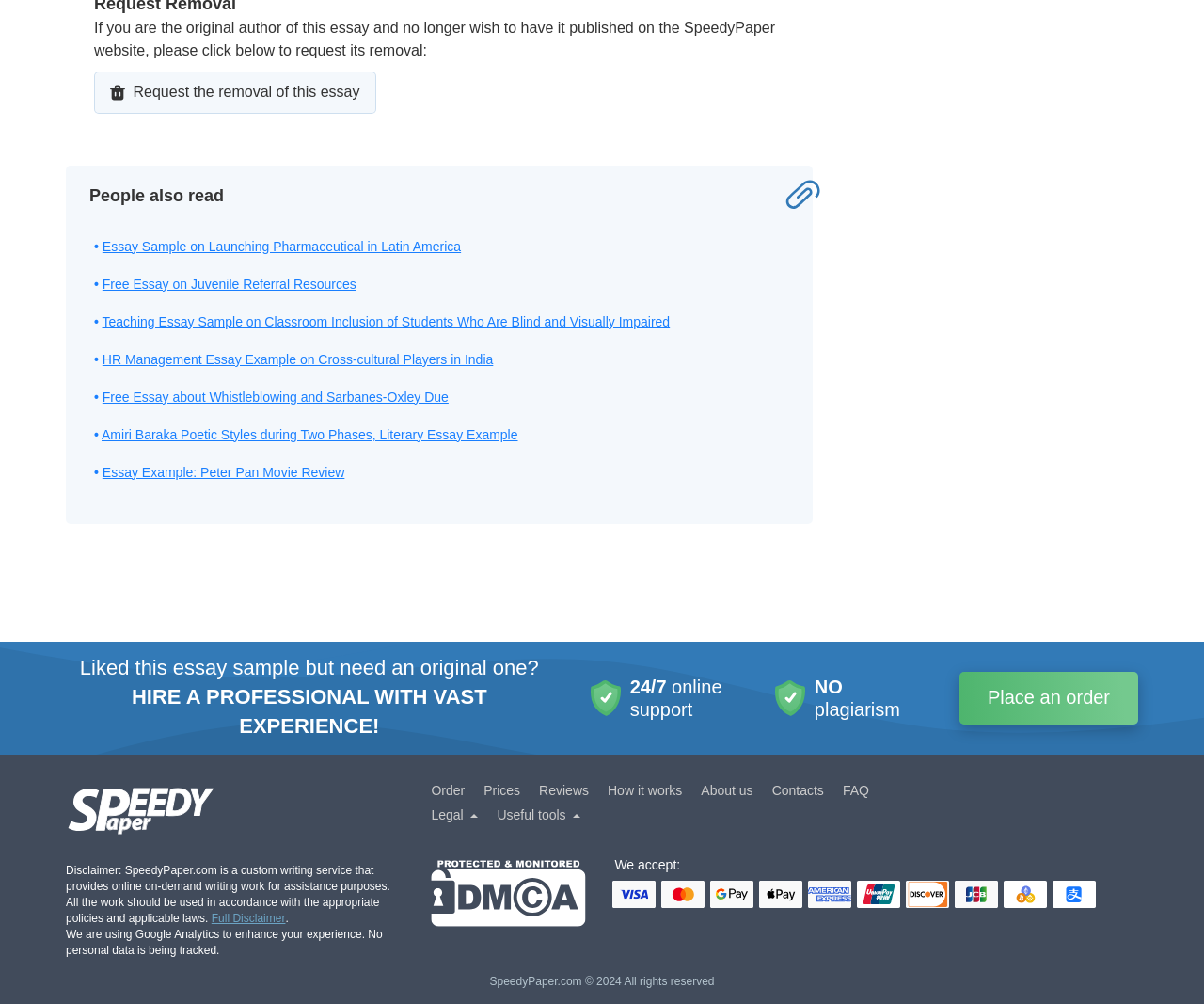Locate the bounding box coordinates of the element that needs to be clicked to carry out the instruction: "Place an order". The coordinates should be given as four float numbers ranging from 0 to 1, i.e., [left, top, right, bottom].

[0.797, 0.669, 0.945, 0.721]